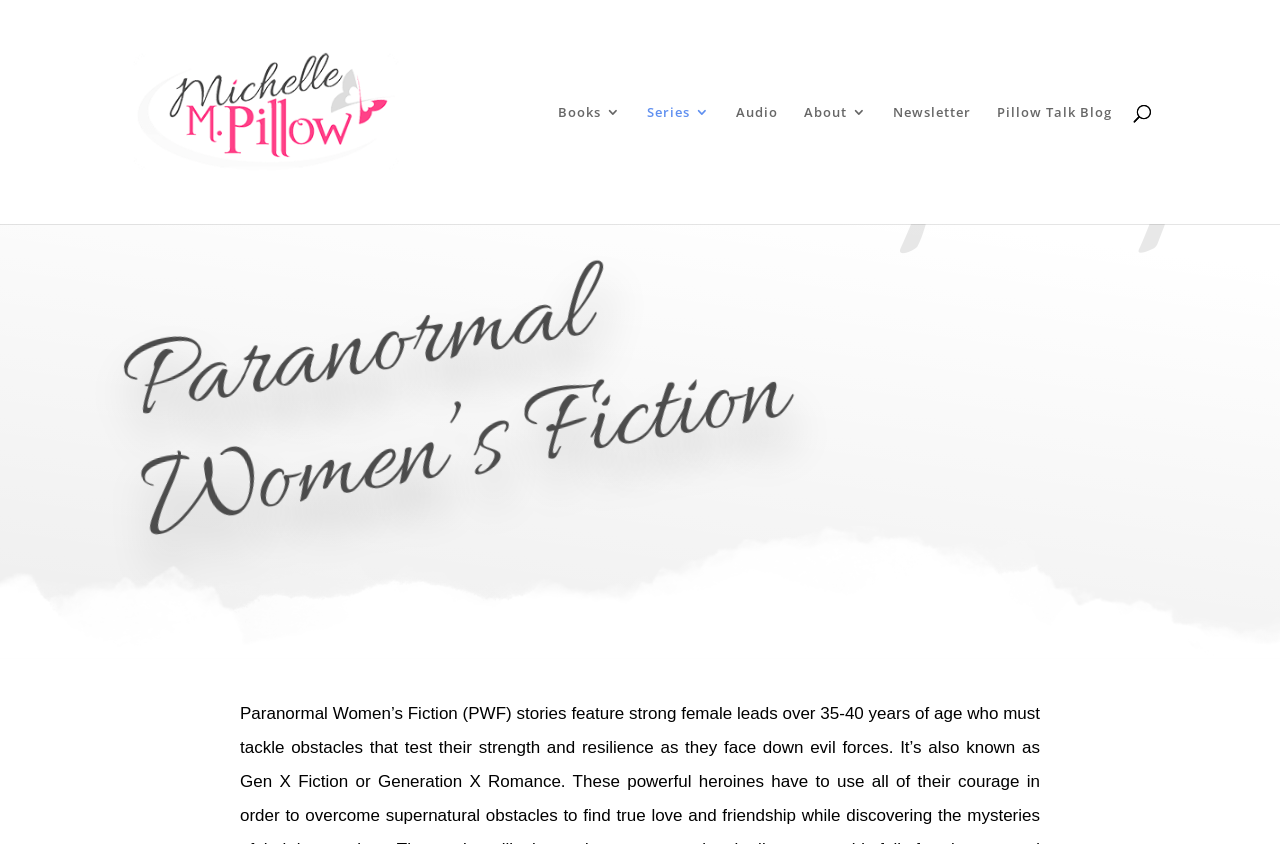Can you look at the image and give a comprehensive answer to the question:
Is there a search bar on the page?

I found a search bar by looking at the input element with no initial text, which is located at the top of the page, indicating that it is a search bar.